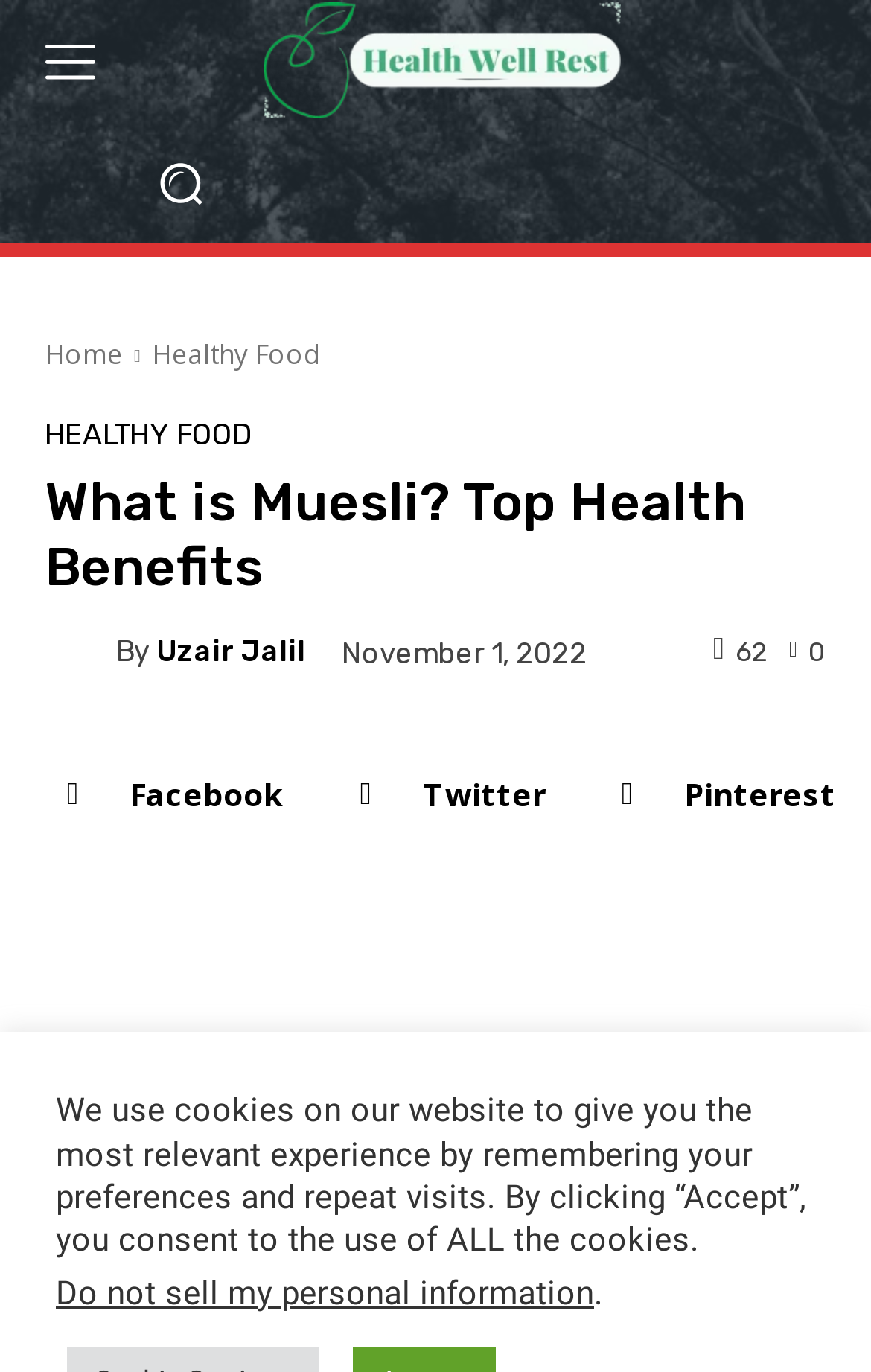Identify the bounding box coordinates for the UI element that matches this description: "Home".

[0.051, 0.244, 0.141, 0.272]